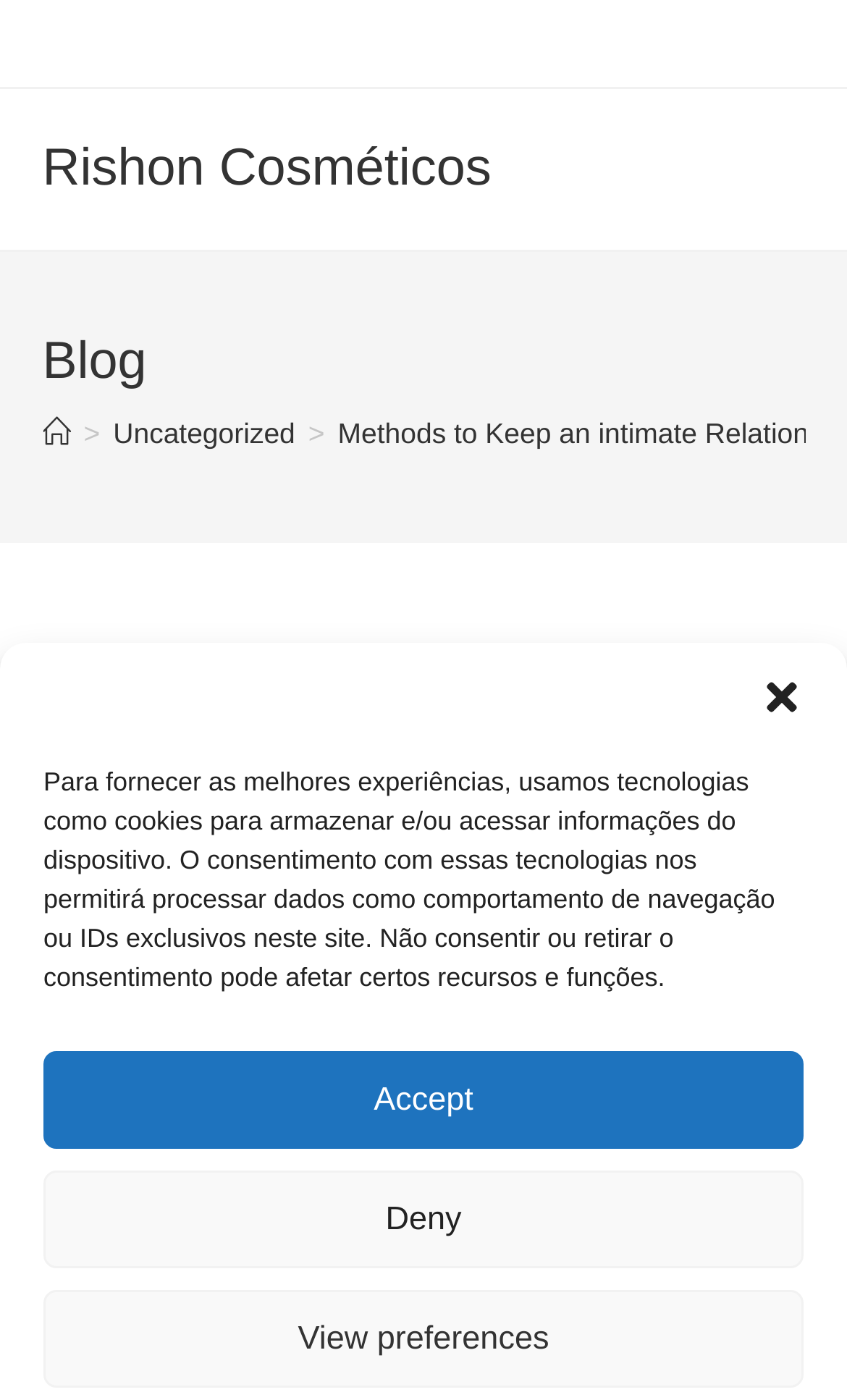Please identify the bounding box coordinates of the element I should click to complete this instruction: 'Read the blog post'. The coordinates should be given as four float numbers between 0 and 1, like this: [left, top, right, bottom].

[0.05, 0.785, 0.93, 0.966]